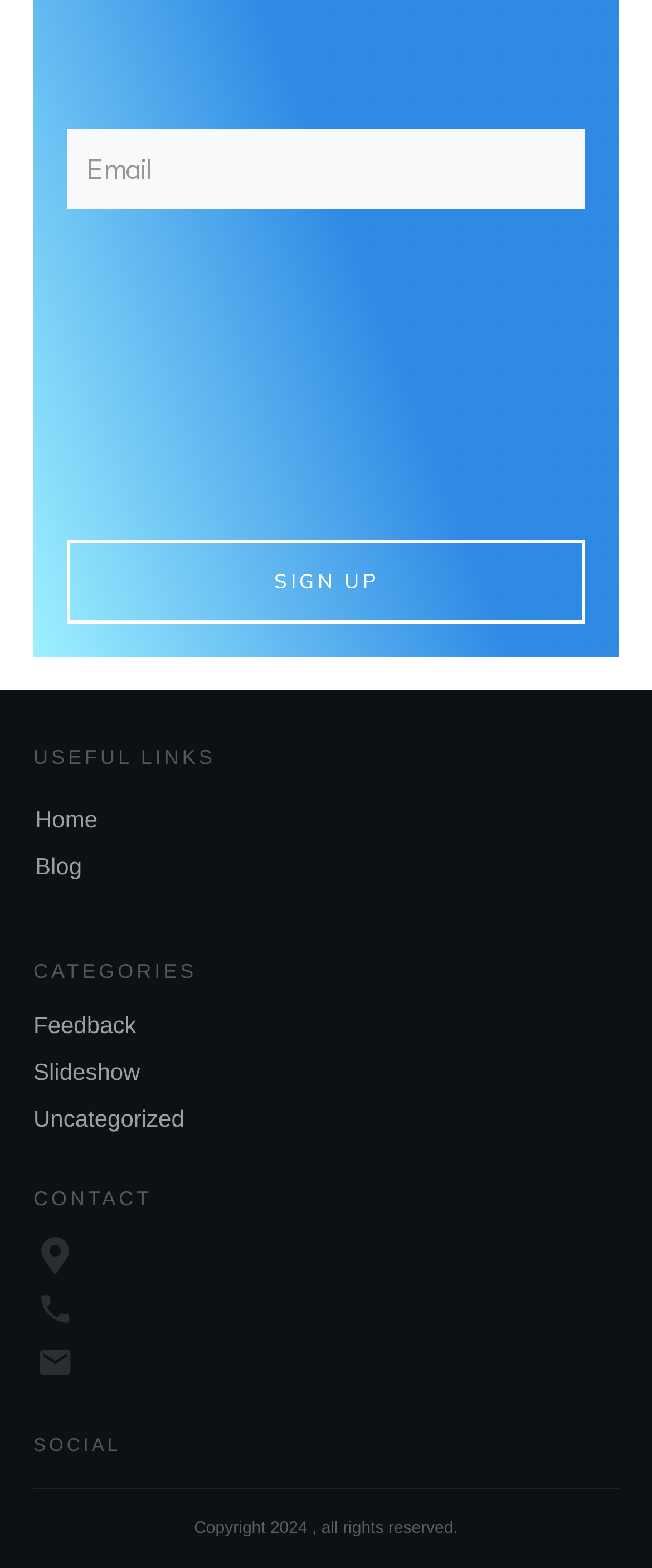What is the year of copyright?
Provide a detailed and extensive answer to the question.

The year of copyright is 2024, as indicated by the StaticText element with the text '2024' at the bottom of the webpage.